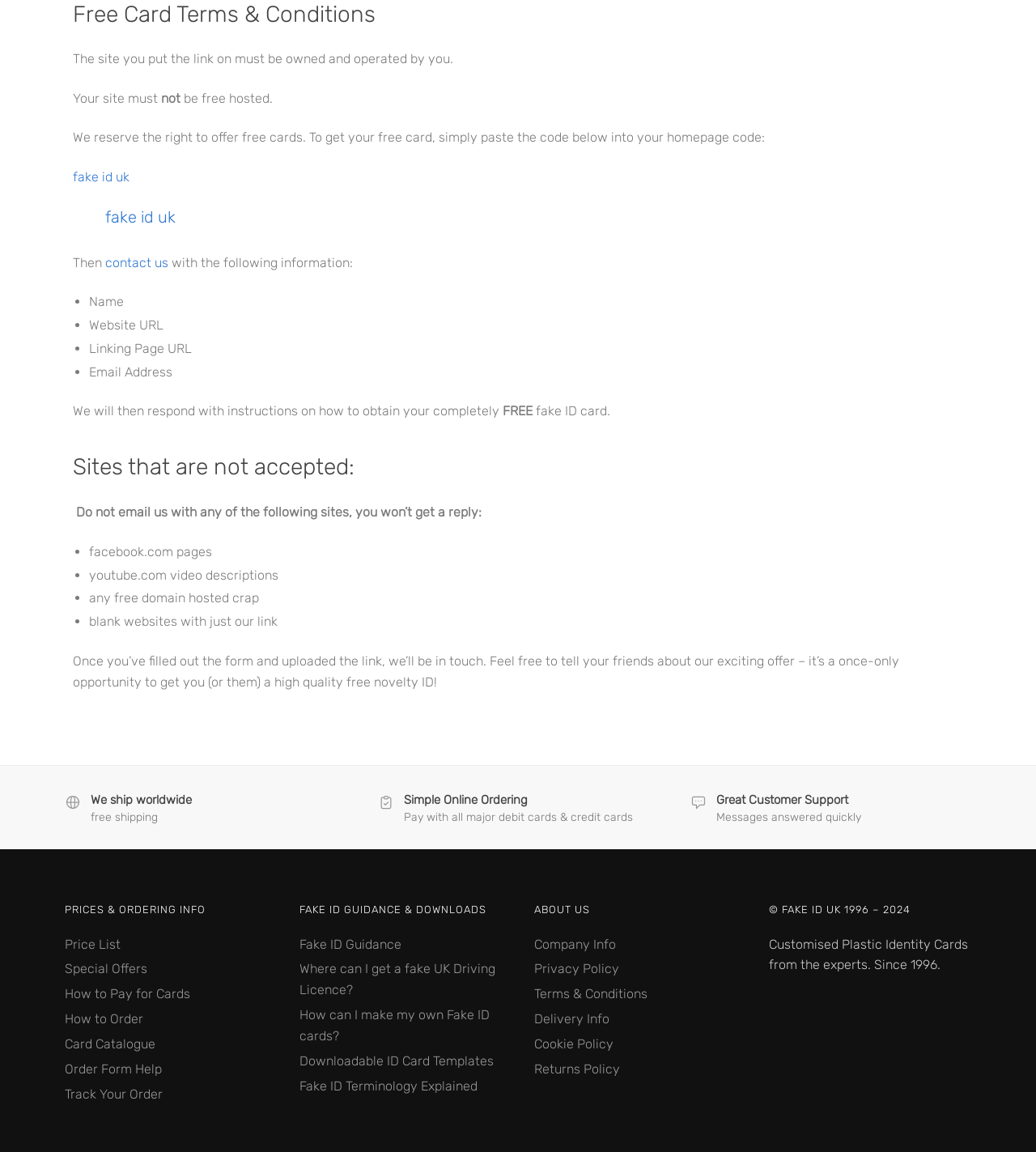Find the bounding box coordinates of the clickable area required to complete the following action: "click the 'contact us' link".

[0.102, 0.213, 0.162, 0.227]